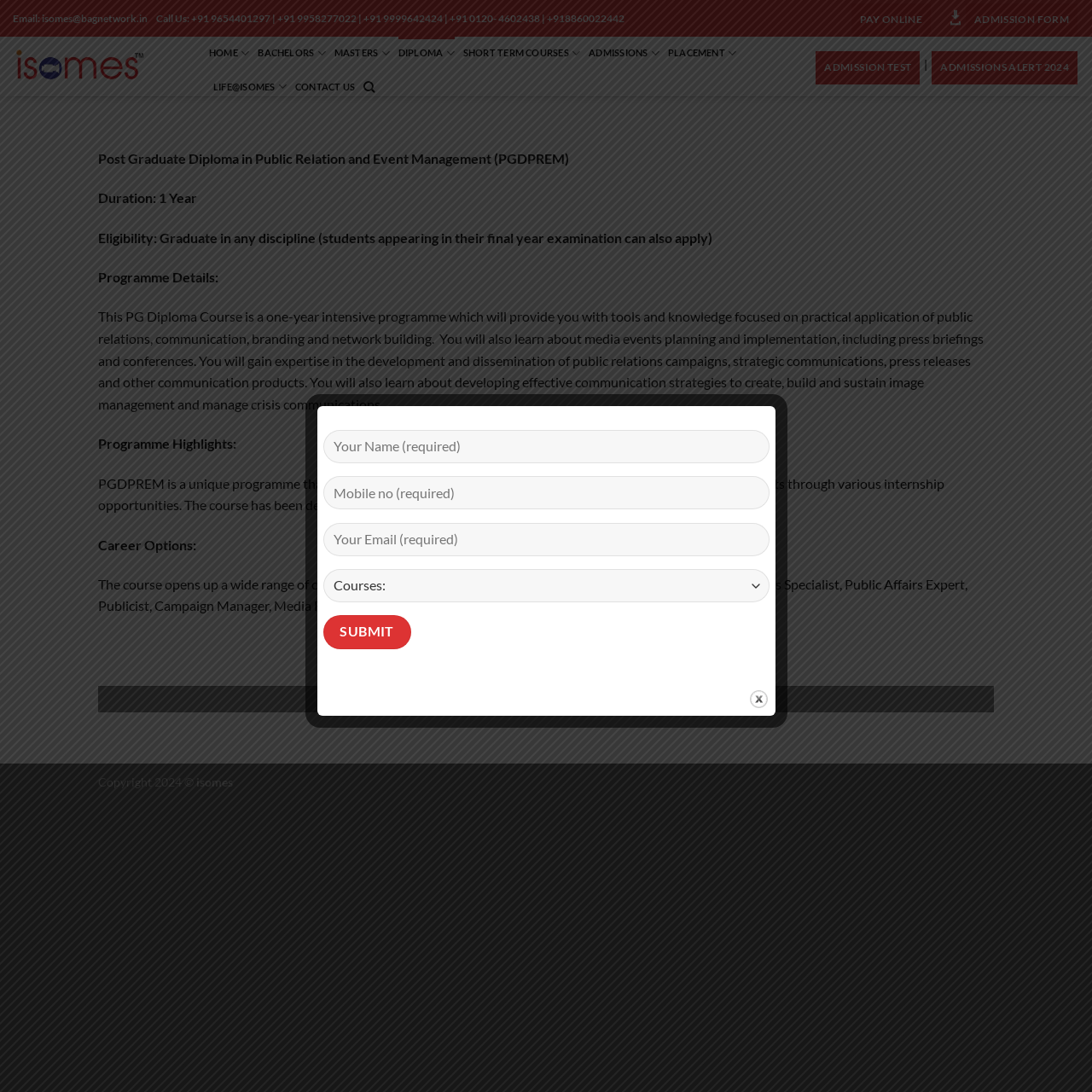What is the duration of the PGDPREM course?
Please use the image to deliver a detailed and complete answer.

I found the duration of the course by looking at the main content section of the webpage, where it says 'Duration: 1 Year' under the 'Post Graduate Diploma in Public Relation and Event Management (PGDPREM)' heading.